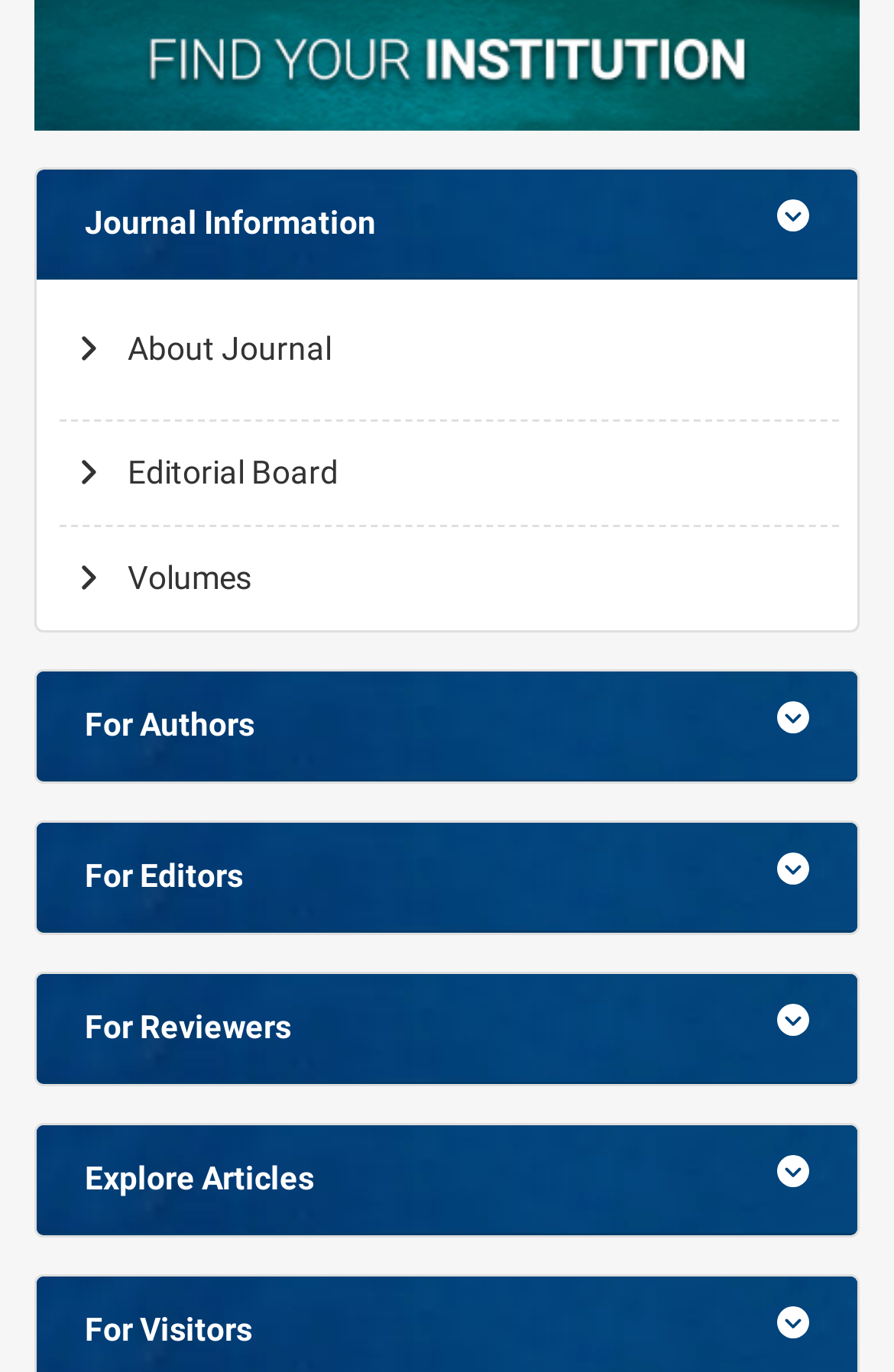Specify the bounding box coordinates of the element's area that should be clicked to execute the given instruction: "Click on Explore Articles". The coordinates should be four float numbers between 0 and 1, i.e., [left, top, right, bottom].

[0.095, 0.845, 0.351, 0.872]